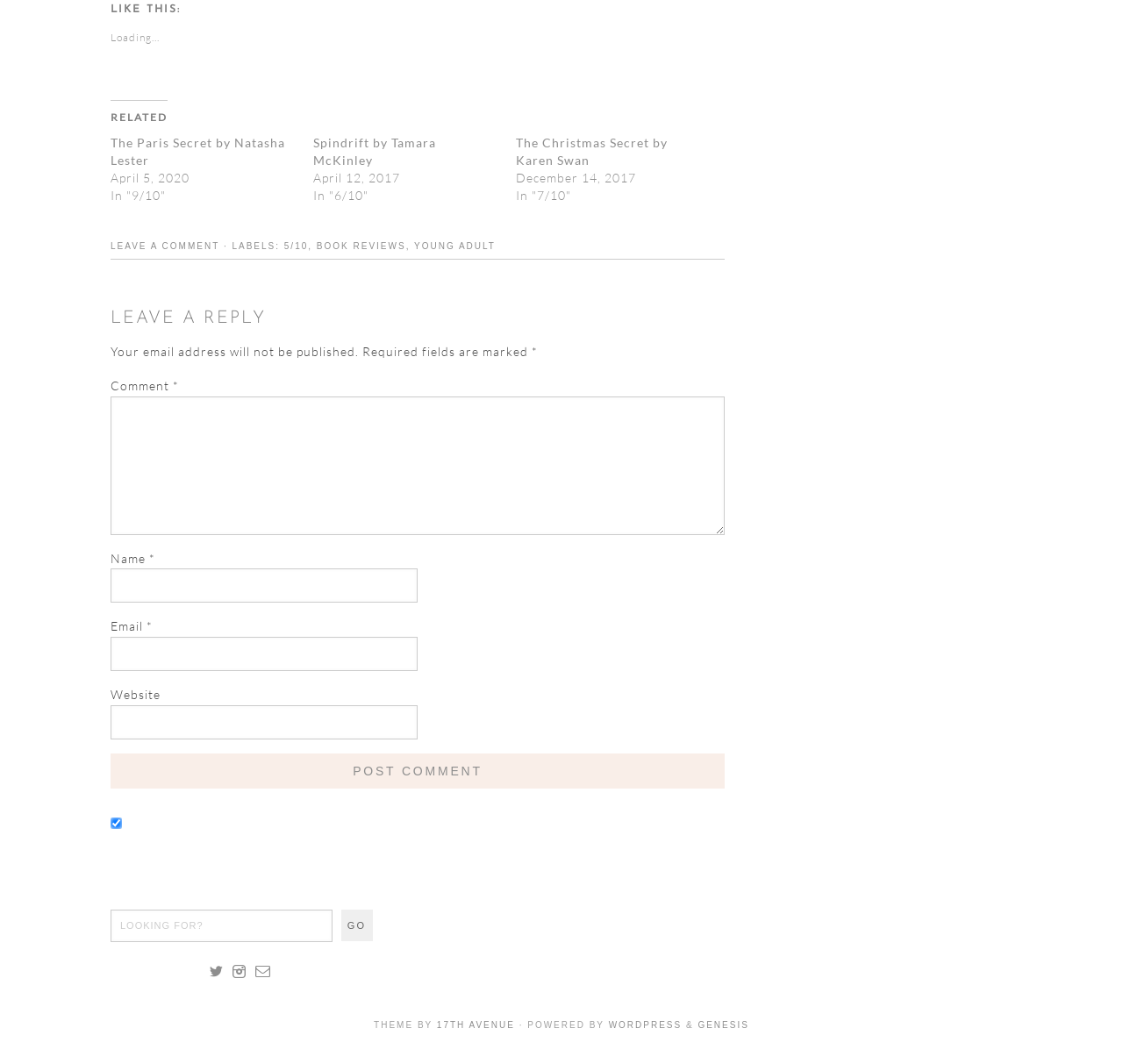How many related books are listed?
Please provide a comprehensive and detailed answer to the question.

I counted the number of links with book titles, which are 'The Paris Secret by Natasha Lester', 'Spindrift by Tamara McKinley', and 'The Christmas Secret by Karen Swan'. There are three of them.